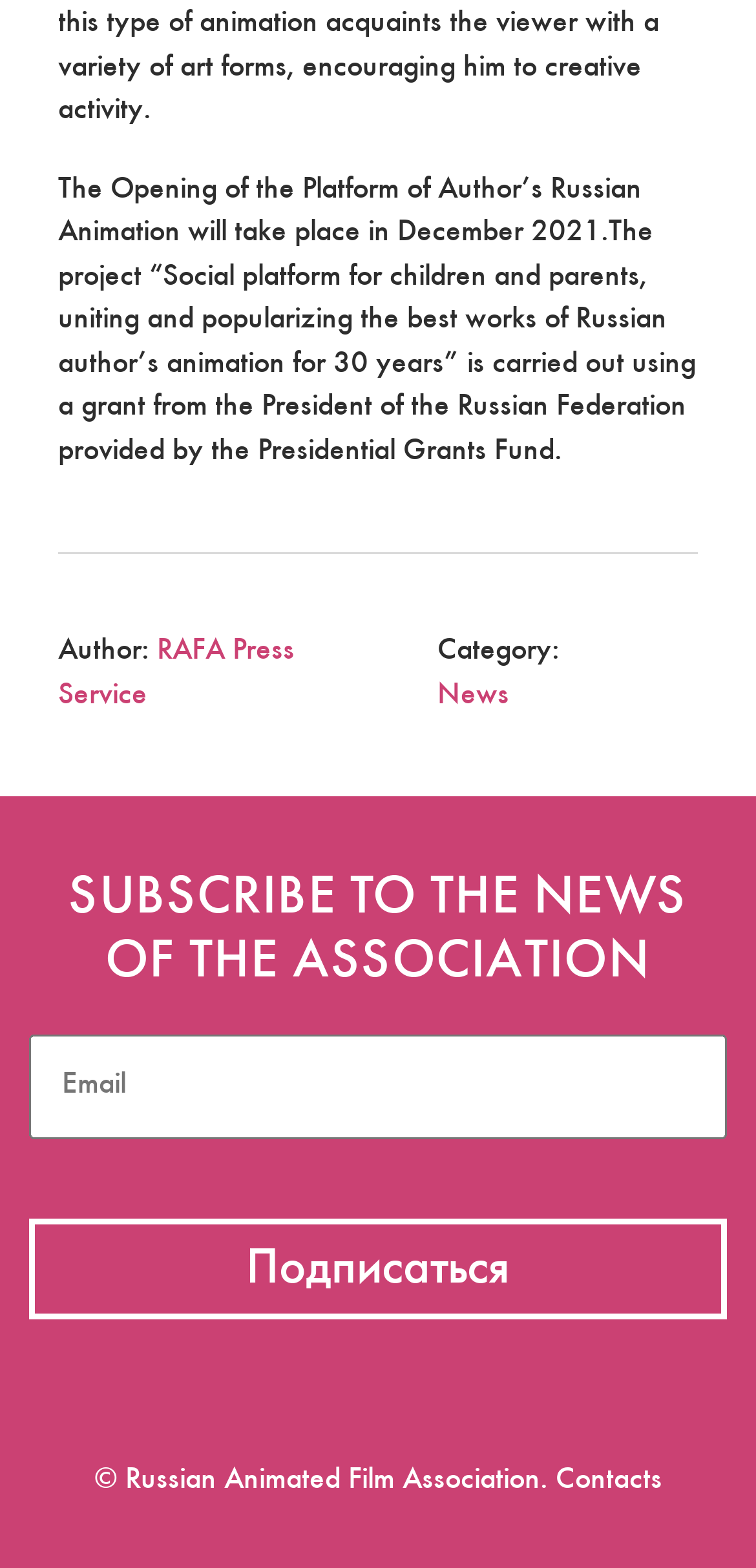What is the copyright information?
Please provide a single word or phrase as your answer based on the image.

Russian Animated Film Association